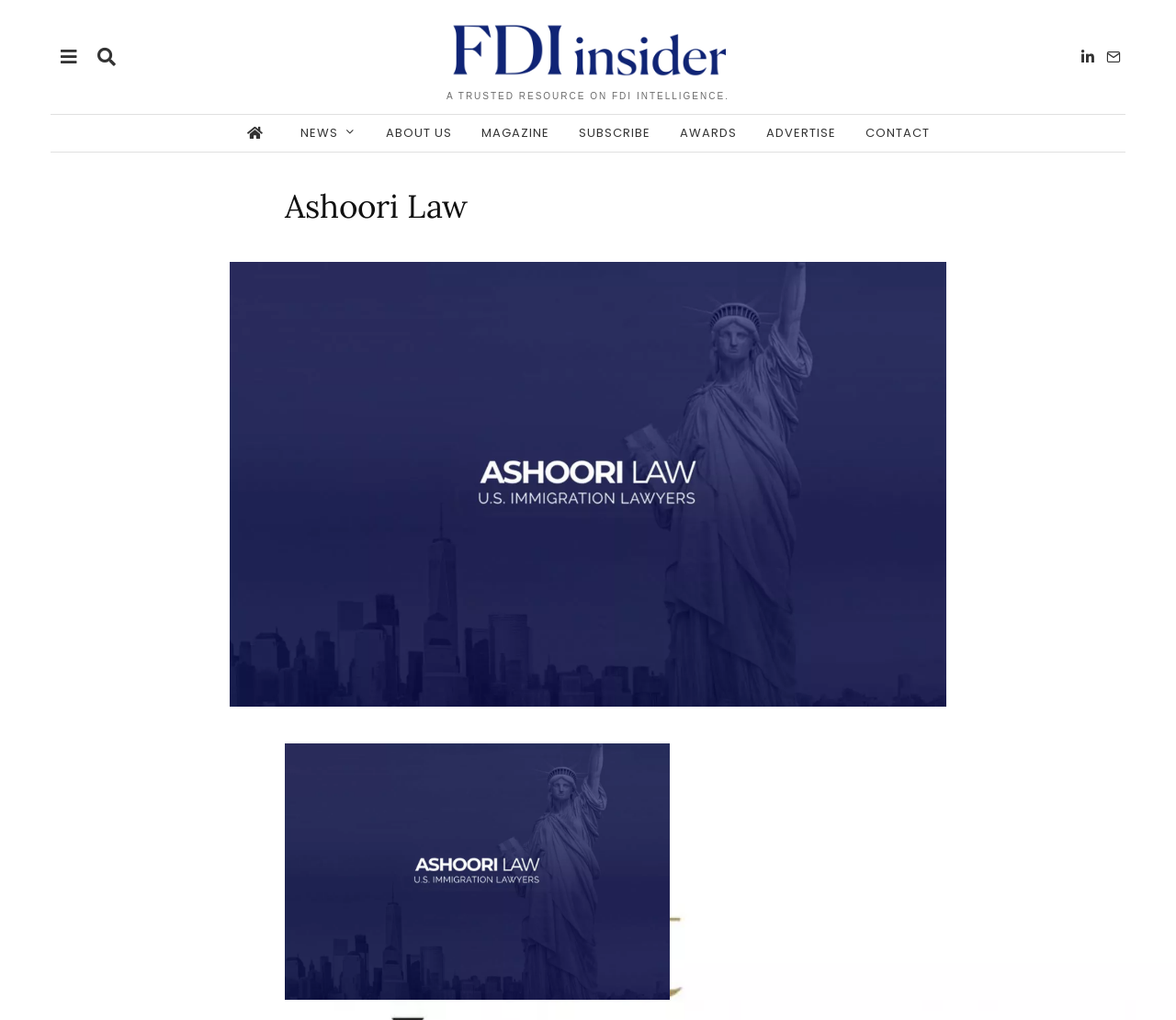Based on the image, provide a detailed and complete answer to the question: 
How many social media links are present?

The social media links can be found in the top-right corner of the webpage, represented by icons. There are three links: '', '', and ''.